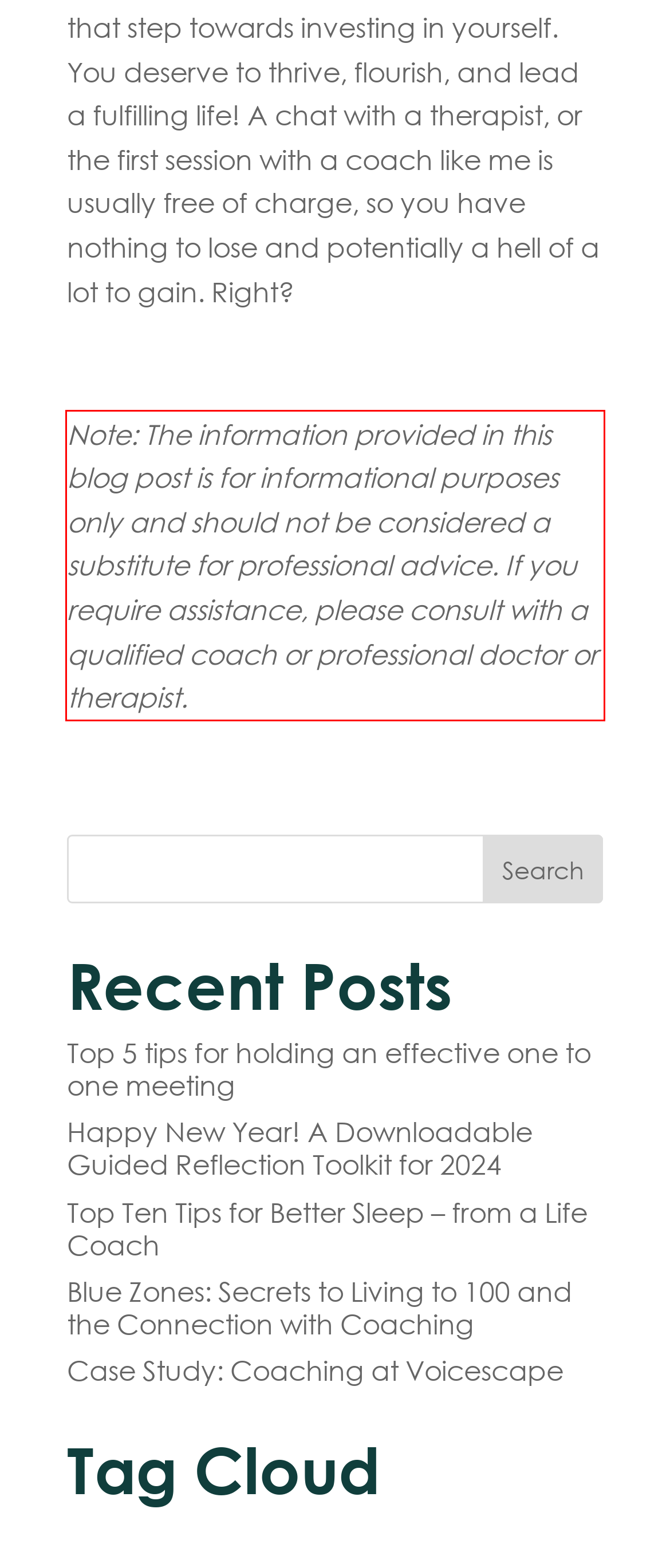You are given a screenshot with a red rectangle. Identify and extract the text within this red bounding box using OCR.

Note: The information provided in this blog post is for informational purposes only and should not be considered a substitute for professional advice. If you require assistance, please consult with a qualified coach or professional doctor or therapist.